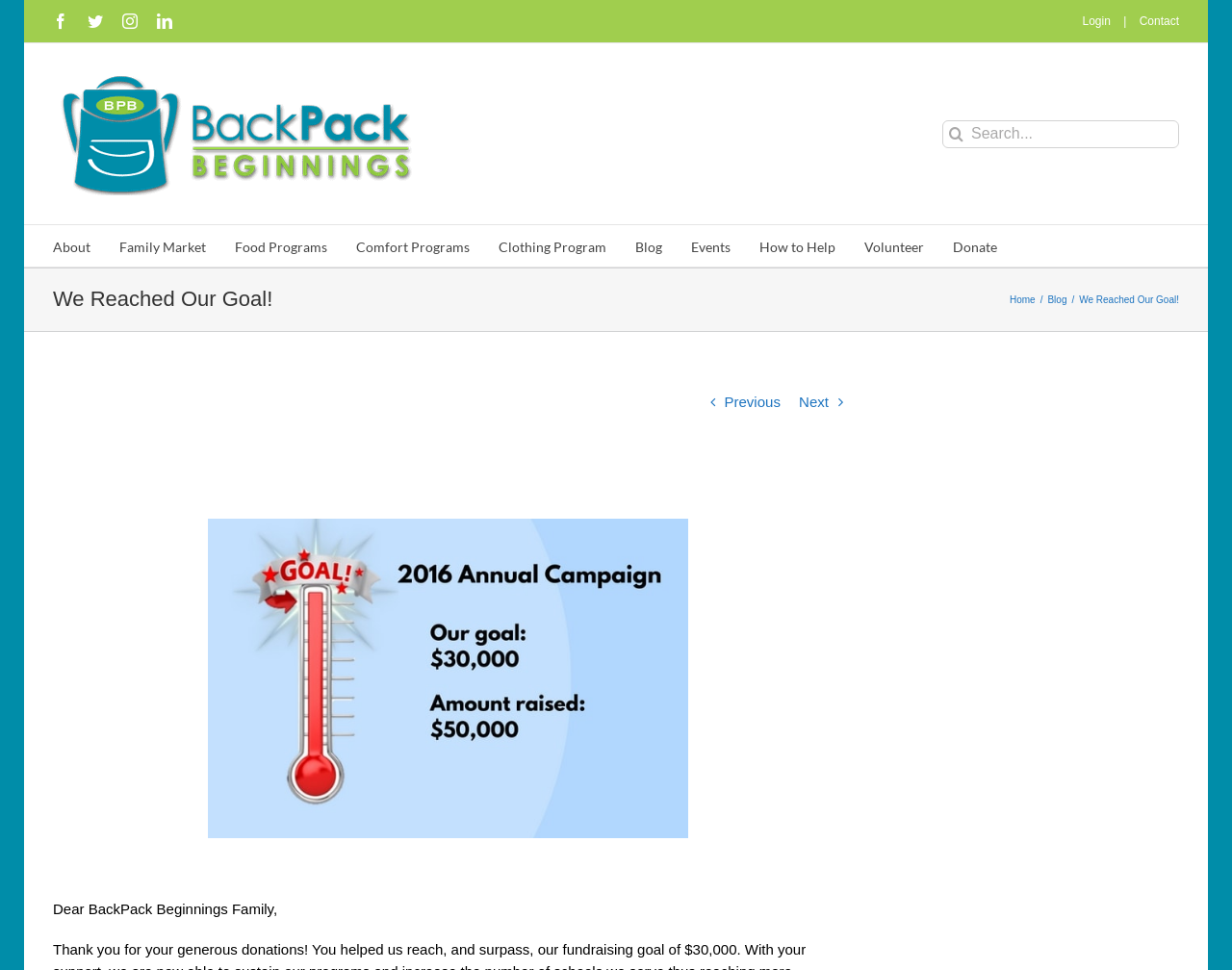Show the bounding box coordinates for the HTML element described as: "aria-label="Facebook - Grey Circle"".

None